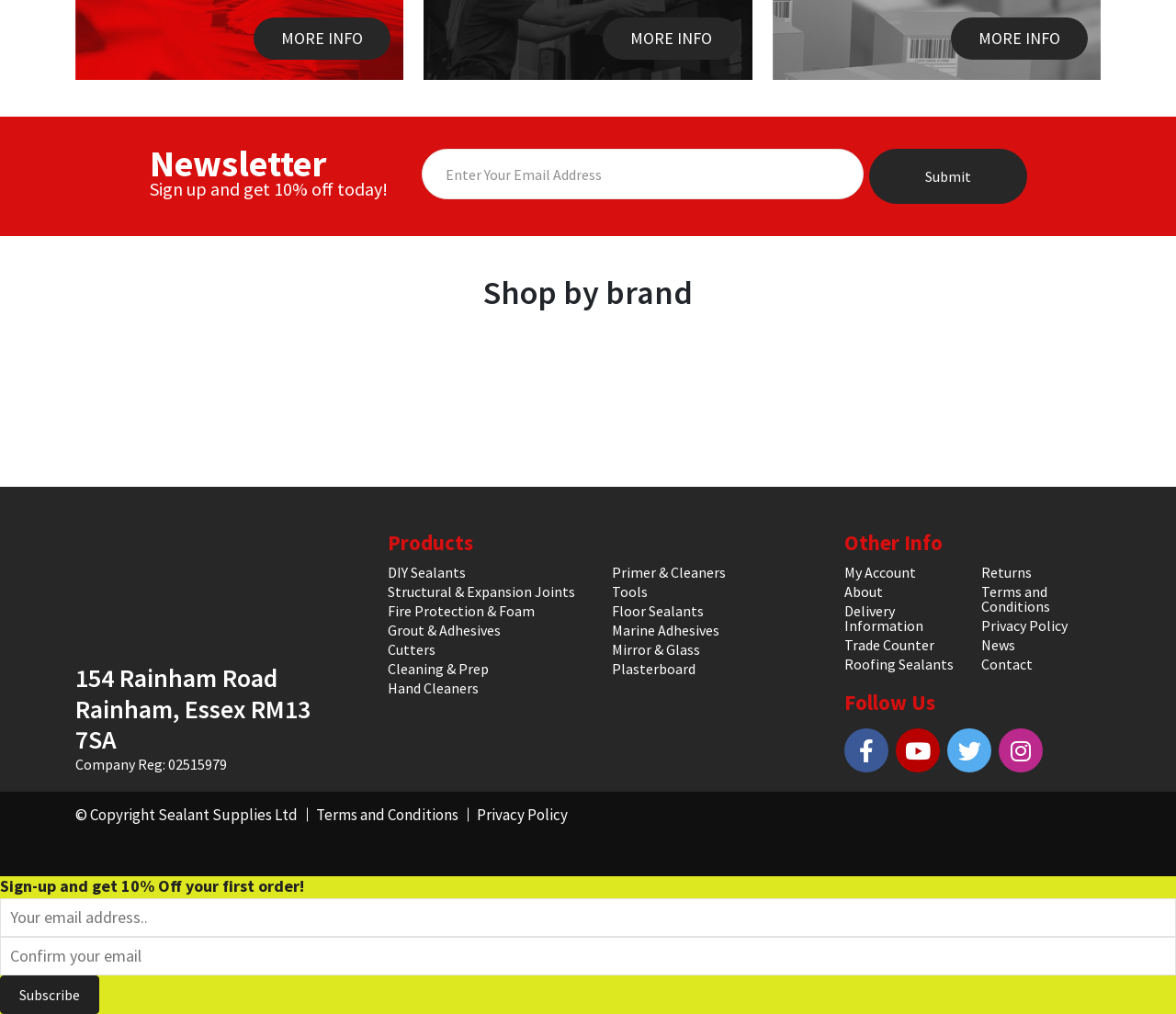What type of products are listed under 'Shop by brand'?
Please craft a detailed and exhaustive response to the question.

The webpage does not specify the type of products listed under 'Shop by brand', but it provides links to various categories such as DIY Sealants, Structural & Expansion Joints, Fire Protection & Foam, and more.